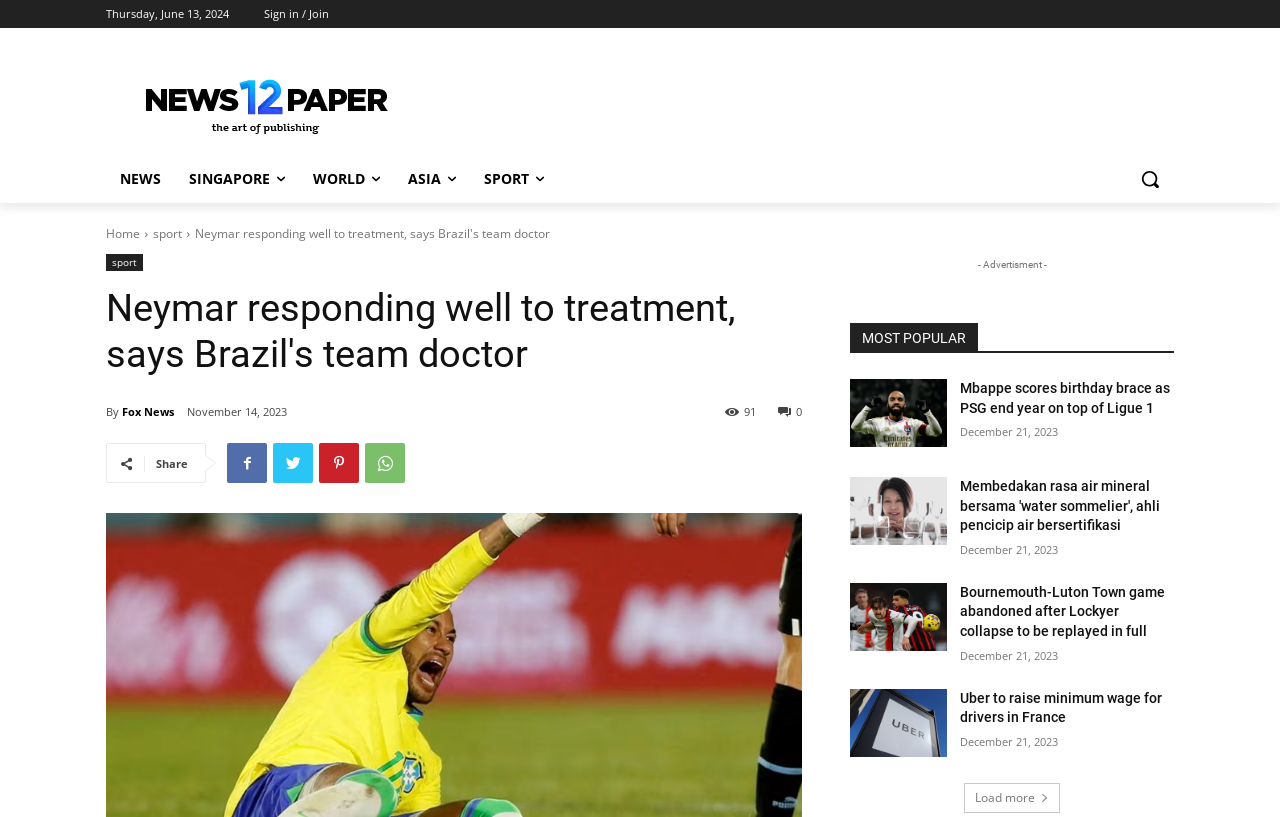Show the bounding box coordinates for the element that needs to be clicked to execute the following instruction: "Open the 'Gallery: Pantheon & University 202006' link". Provide the coordinates in the form of four float numbers between 0 and 1, i.e., [left, top, right, bottom].

None